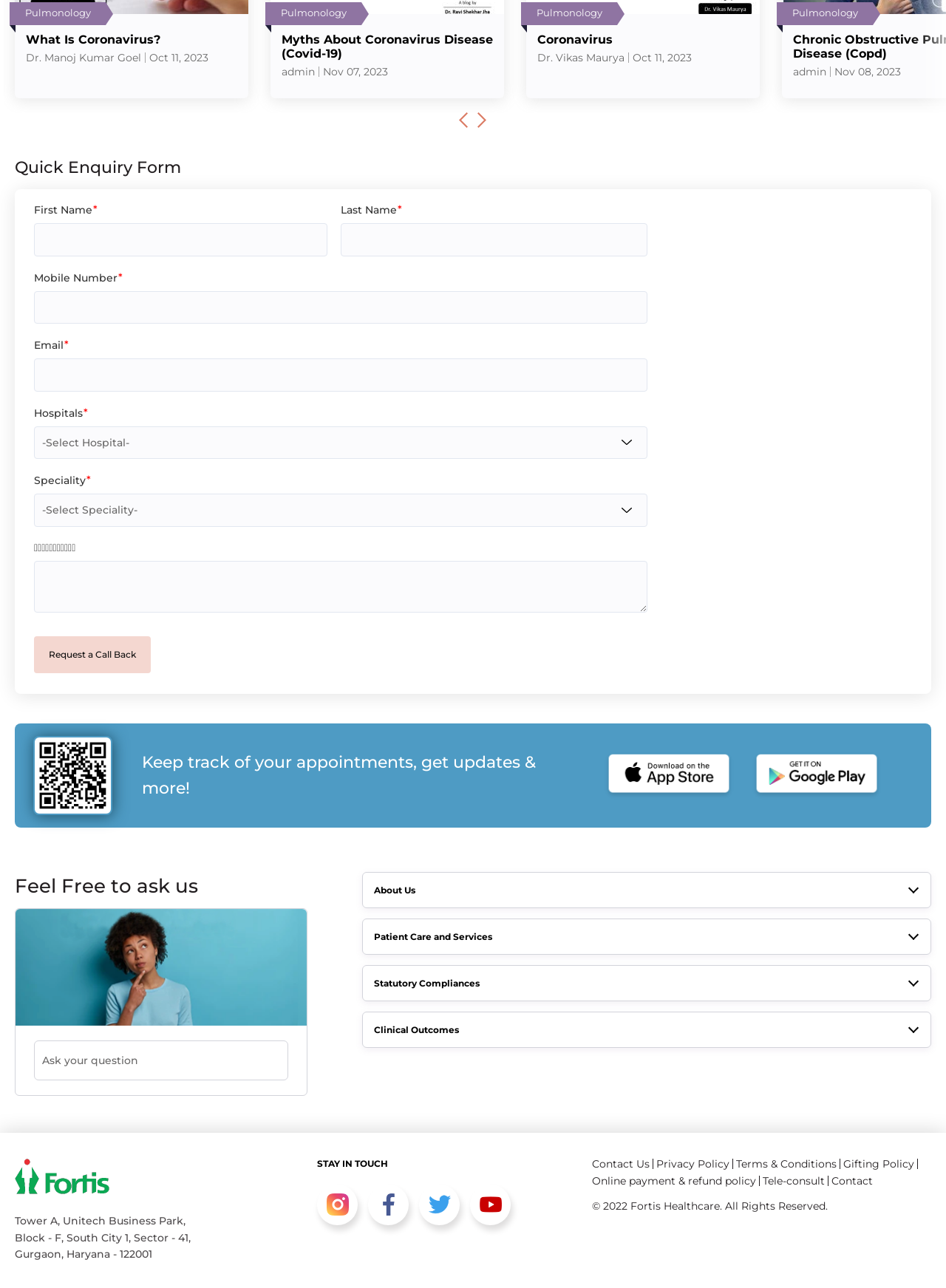Please answer the following question using a single word or phrase: 
What is the purpose of the 'Quick Enquiry Form'?

To request a call back